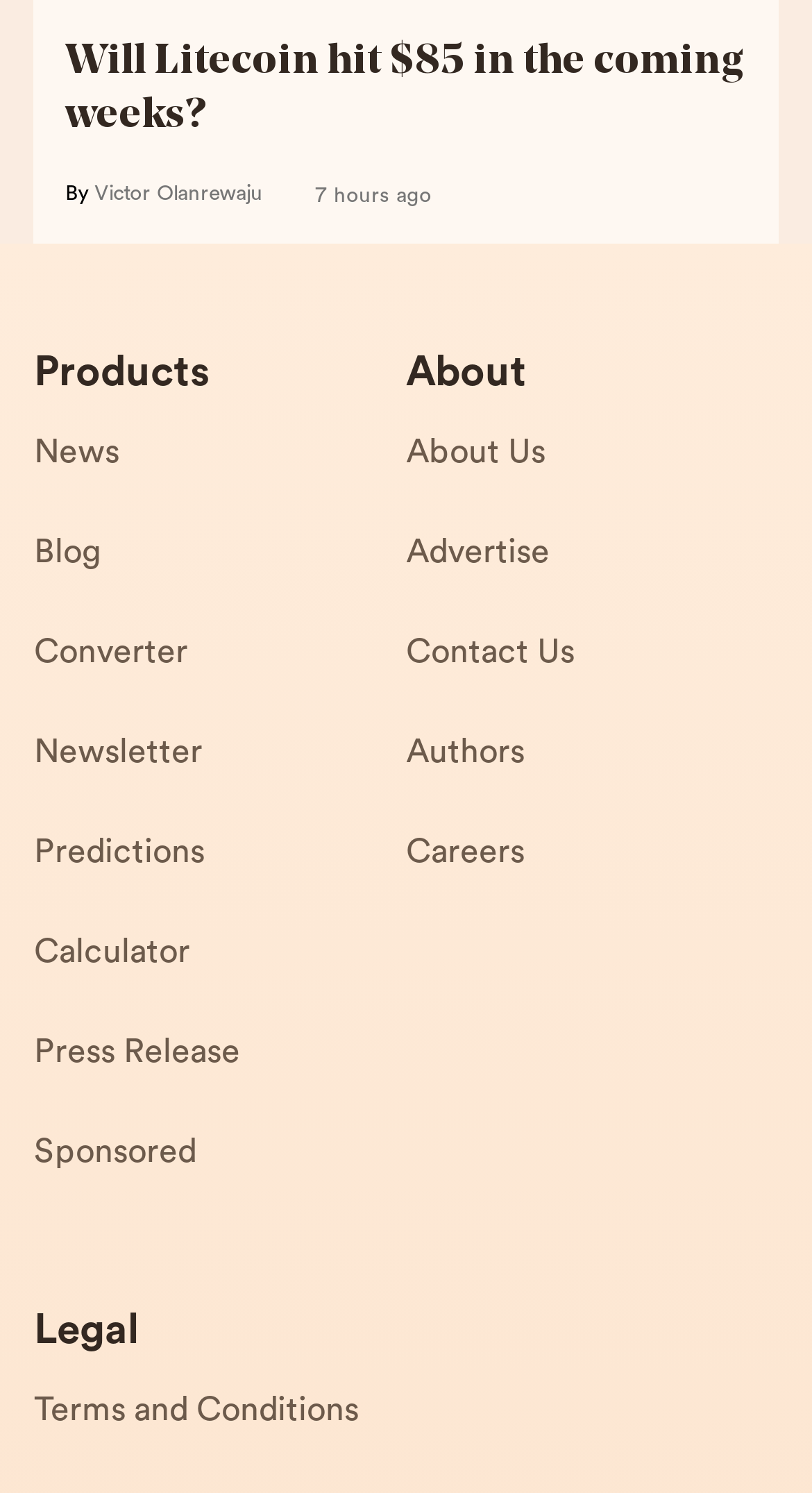Identify the bounding box coordinates for the UI element described as: "Press Release3656". The coordinates should be provided as four floats between 0 and 1: [left, top, right, bottom].

[0.042, 0.684, 0.5, 0.751]